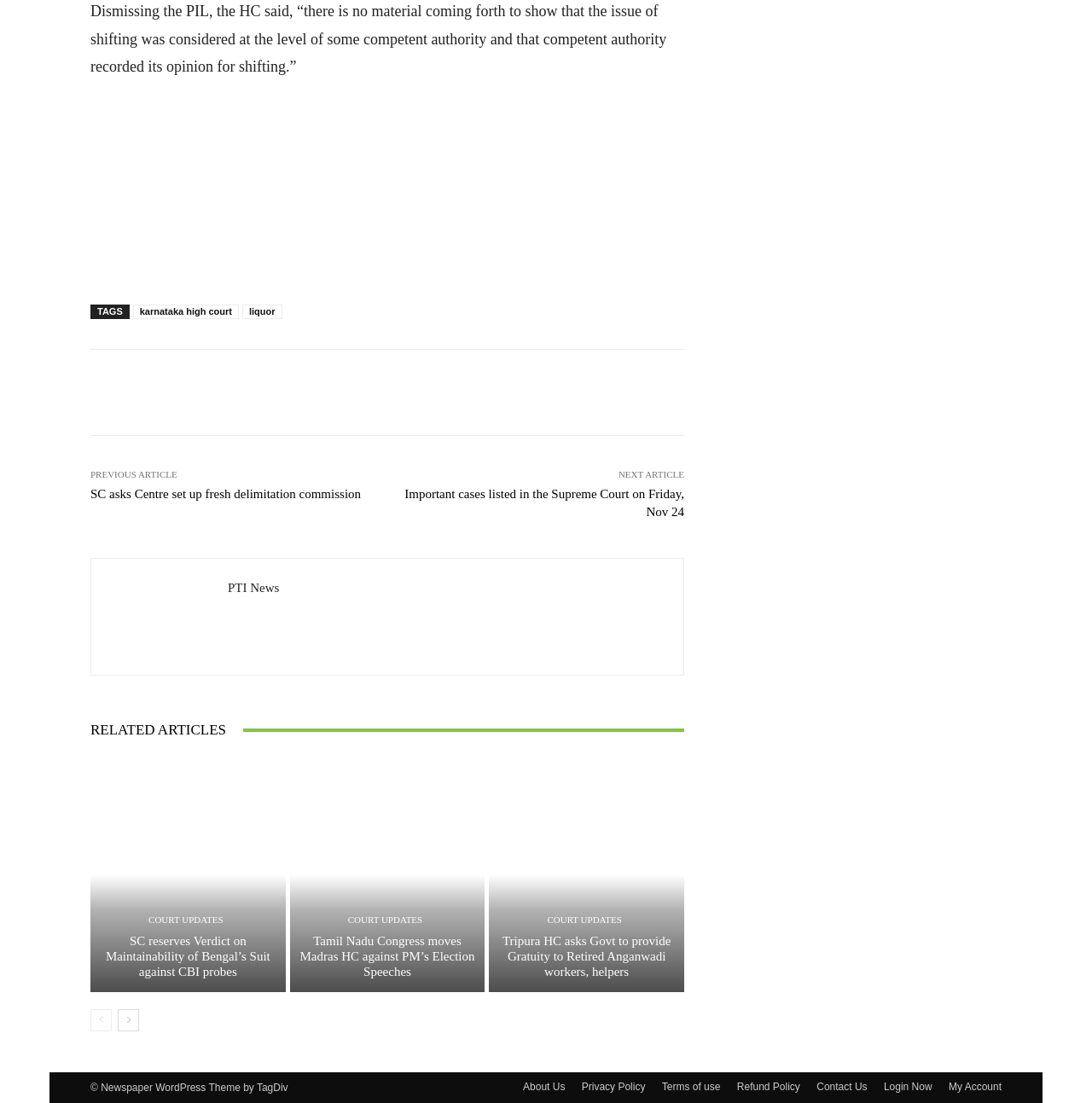Please identify the bounding box coordinates of the element's region that should be clicked to execute the following instruction: "Go to the About Us page". The bounding box coordinates must be four float numbers between 0 and 1, i.e., [left, top, right, bottom].

[0.479, 0.978, 0.518, 0.992]